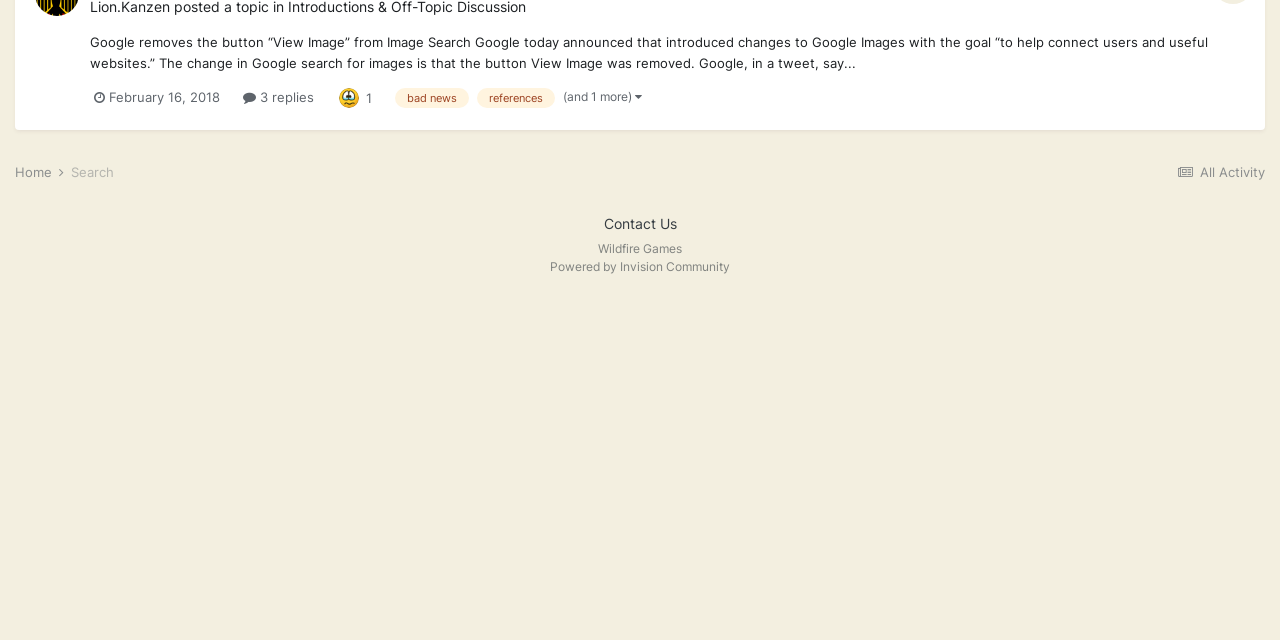Using the given description, provide the bounding box coordinates formatted as (top-left x, top-left y, bottom-right x, bottom-right y), with all values being floating point numbers between 0 and 1. Description: Home

[0.012, 0.257, 0.052, 0.282]